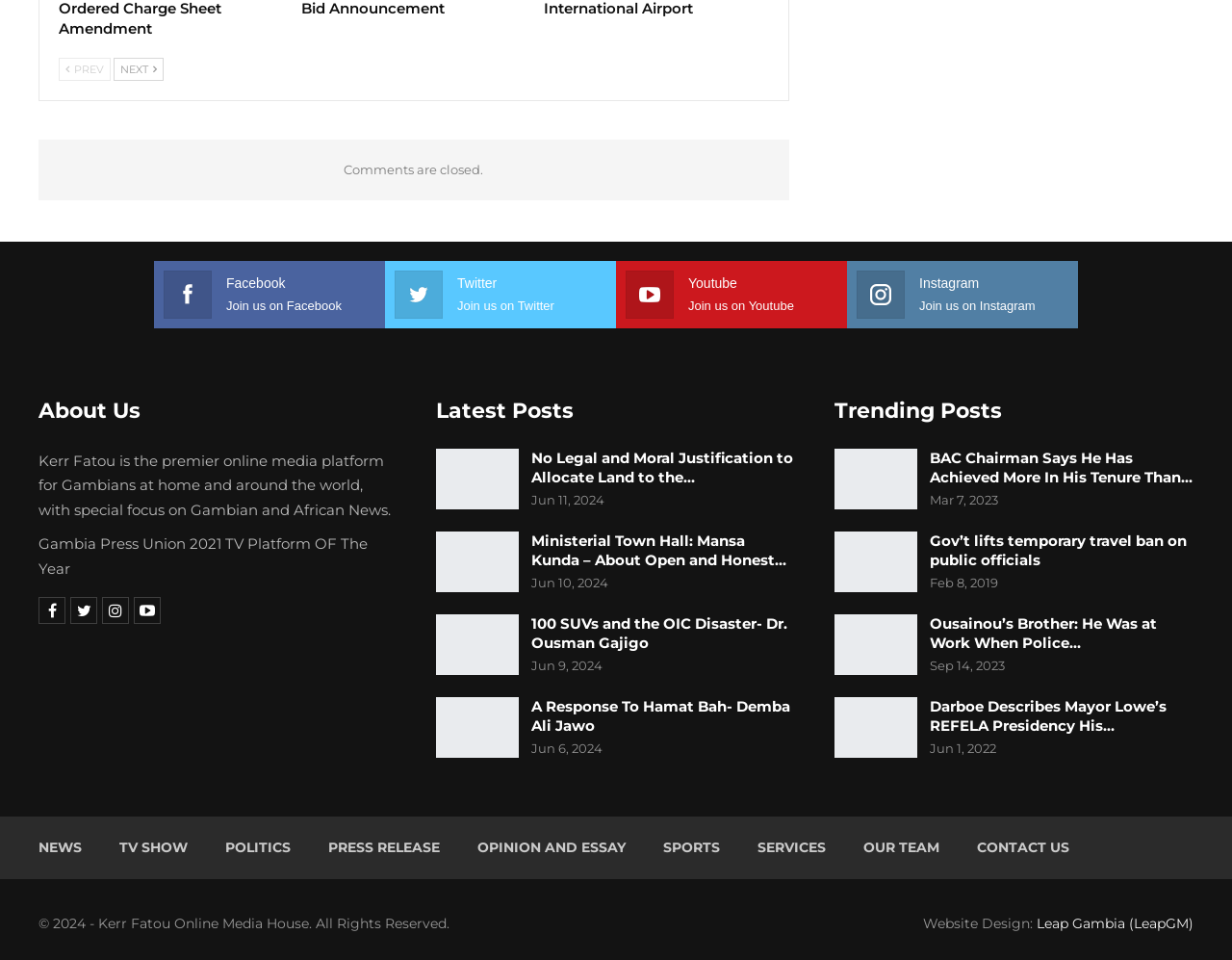Identify the bounding box coordinates of the section to be clicked to complete the task described by the following instruction: "View the latest posts". The coordinates should be four float numbers between 0 and 1, formatted as [left, top, right, bottom].

[0.354, 0.414, 0.466, 0.441]